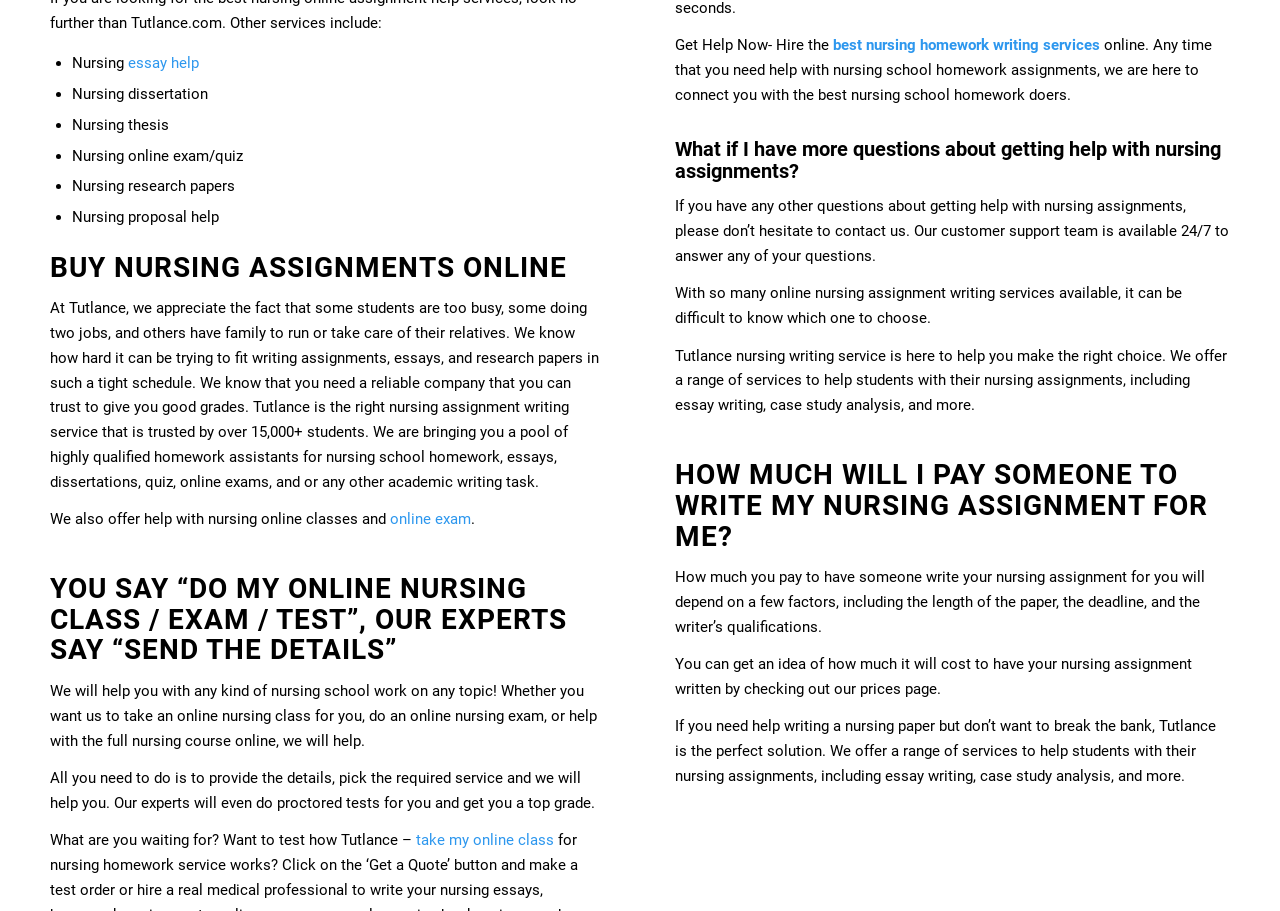What type of assignments does Tutlance help with? Please answer the question using a single word or phrase based on the image.

Nursing assignments